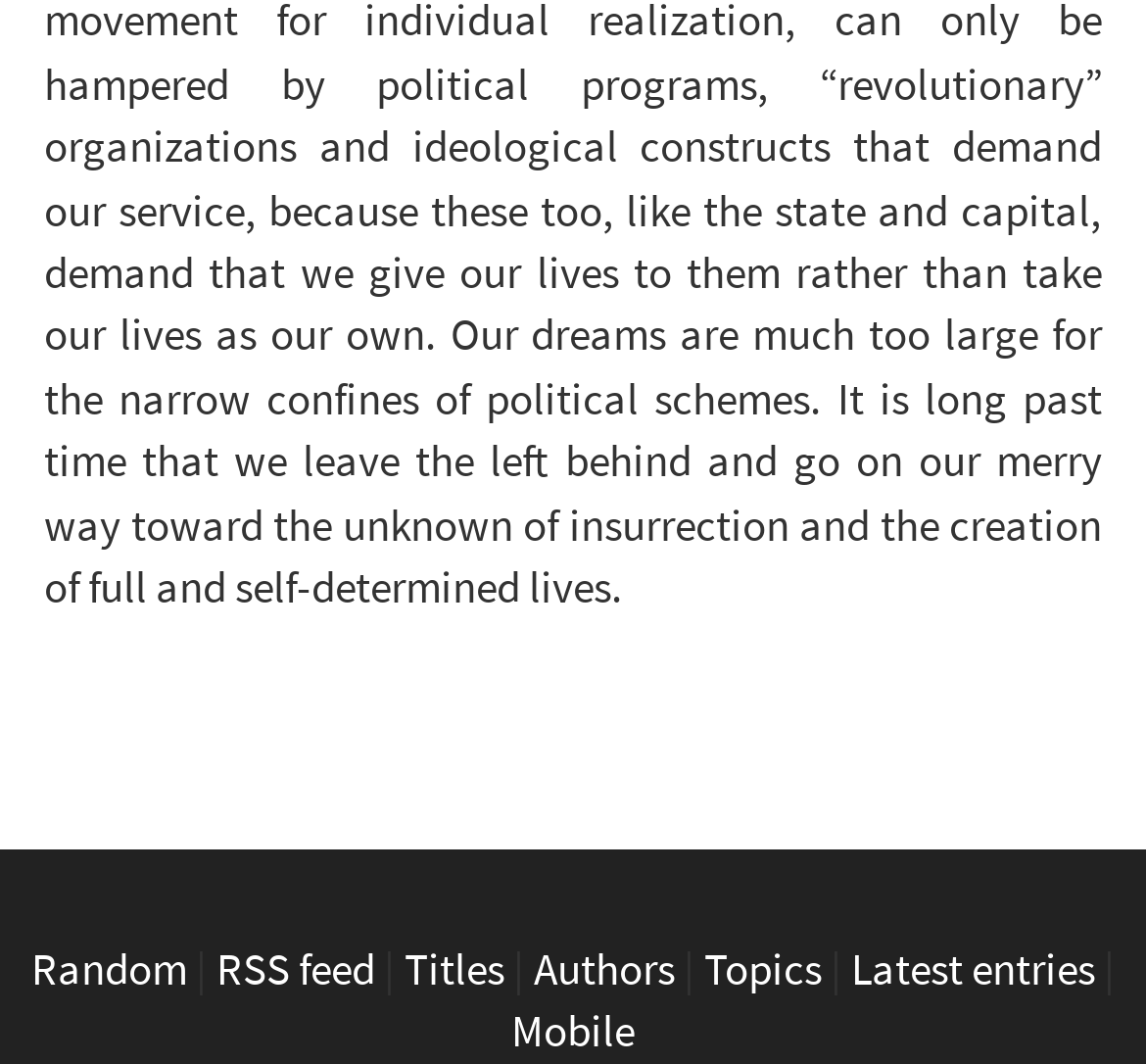What is the last link in the footer?
Look at the image and provide a detailed response to the question.

I looked at the footer section and found the last link, which is 'Mobile'. It is located at the bottom right corner of the footer.